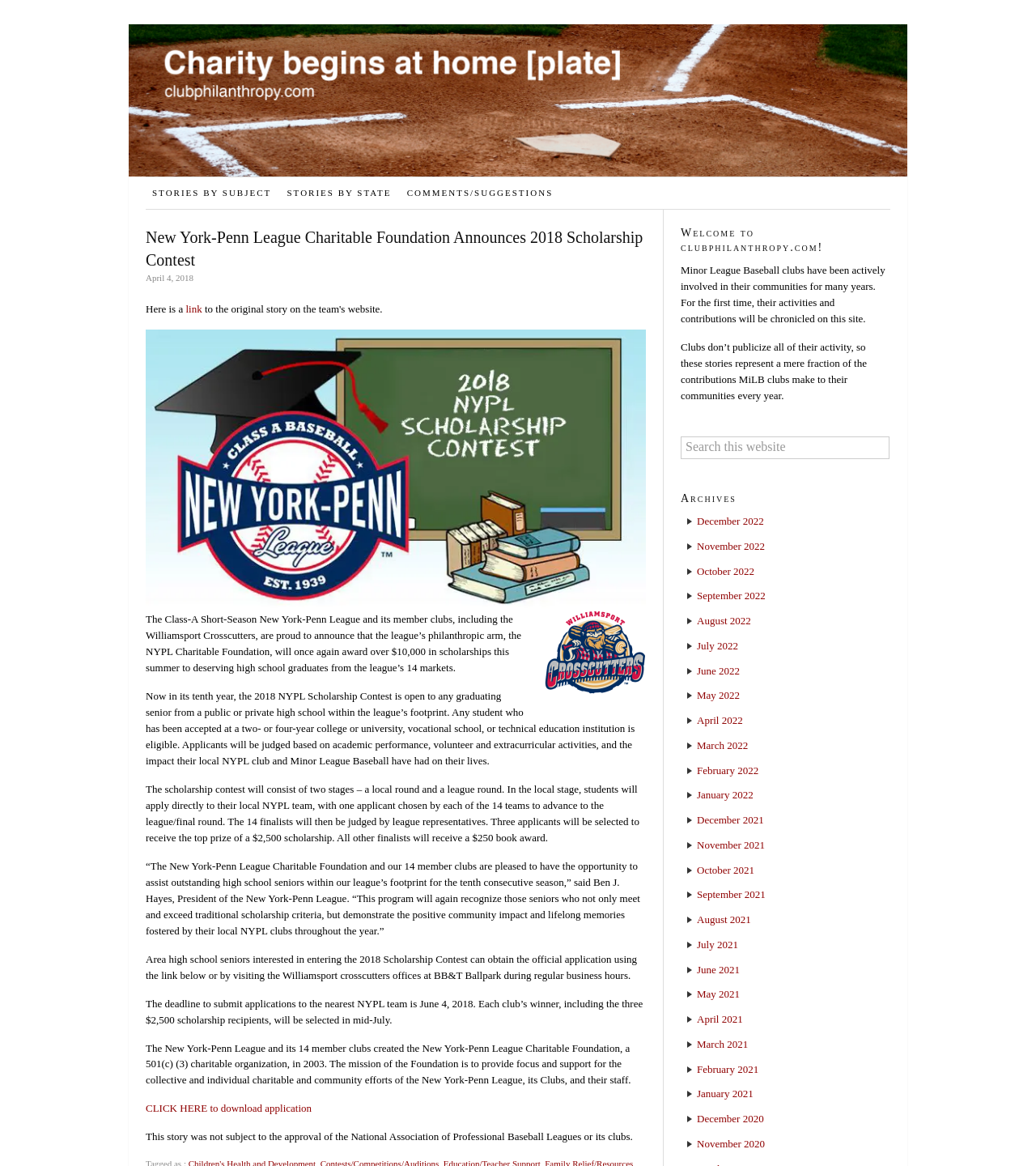Please specify the bounding box coordinates of the clickable region to carry out the following instruction: "View the archives for December 2022". The coordinates should be four float numbers between 0 and 1, in the format [left, top, right, bottom].

[0.673, 0.442, 0.737, 0.452]